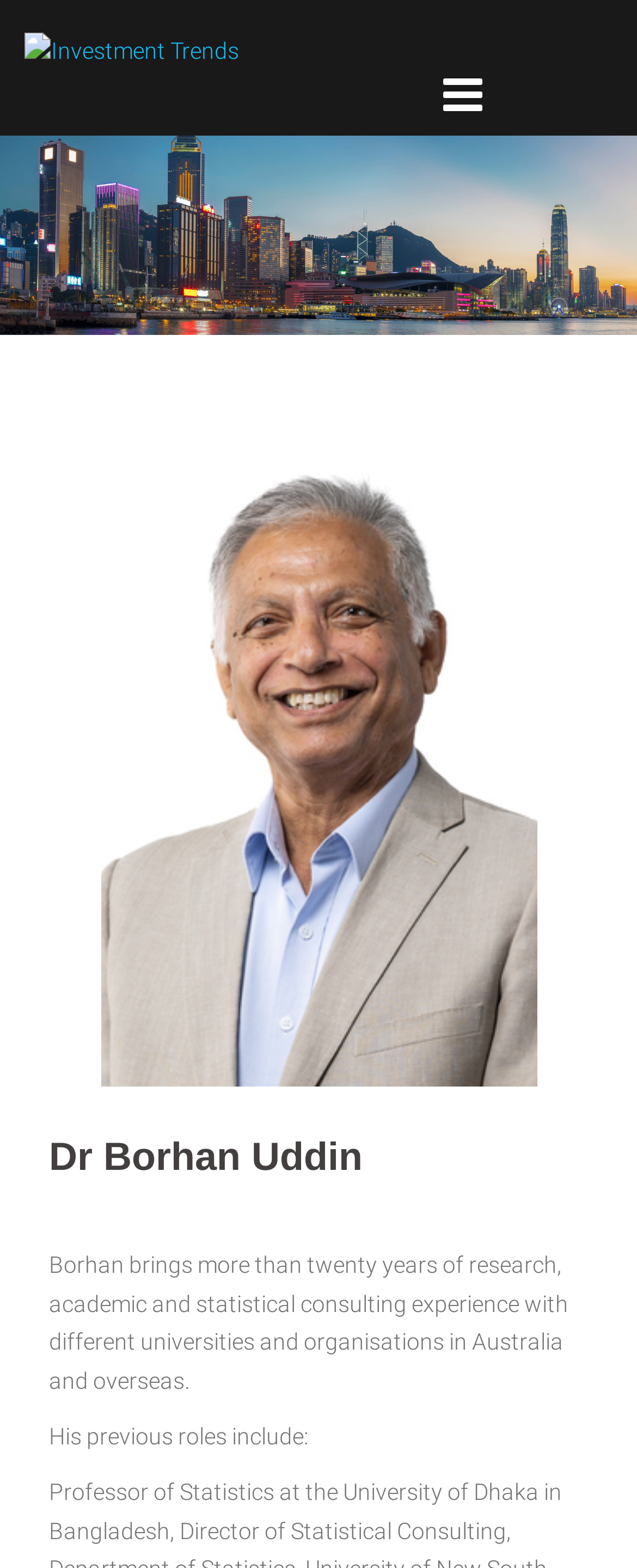Please provide a detailed answer to the question below by examining the image:
What is Dr Borhan Uddin's profession?

Based on the webpage, Dr Borhan Uddin has more than twenty years of research, academic and statistical consulting experience, which suggests that his profession is a researcher.